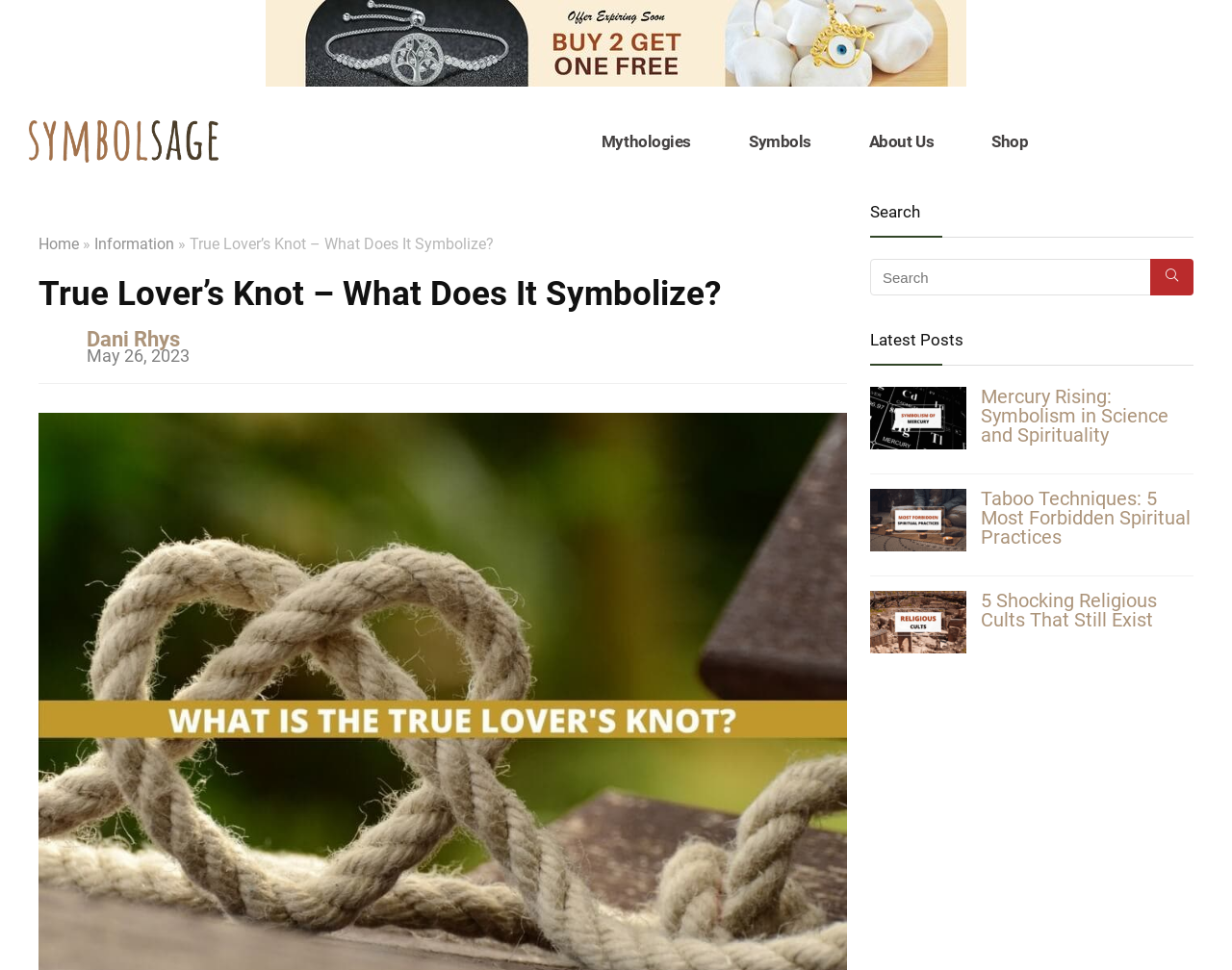Provide a one-word or short-phrase answer to the question:
What is the author of the article 'True Lover’s Knot – What Does It Symbolize?'?

Dani Rhys